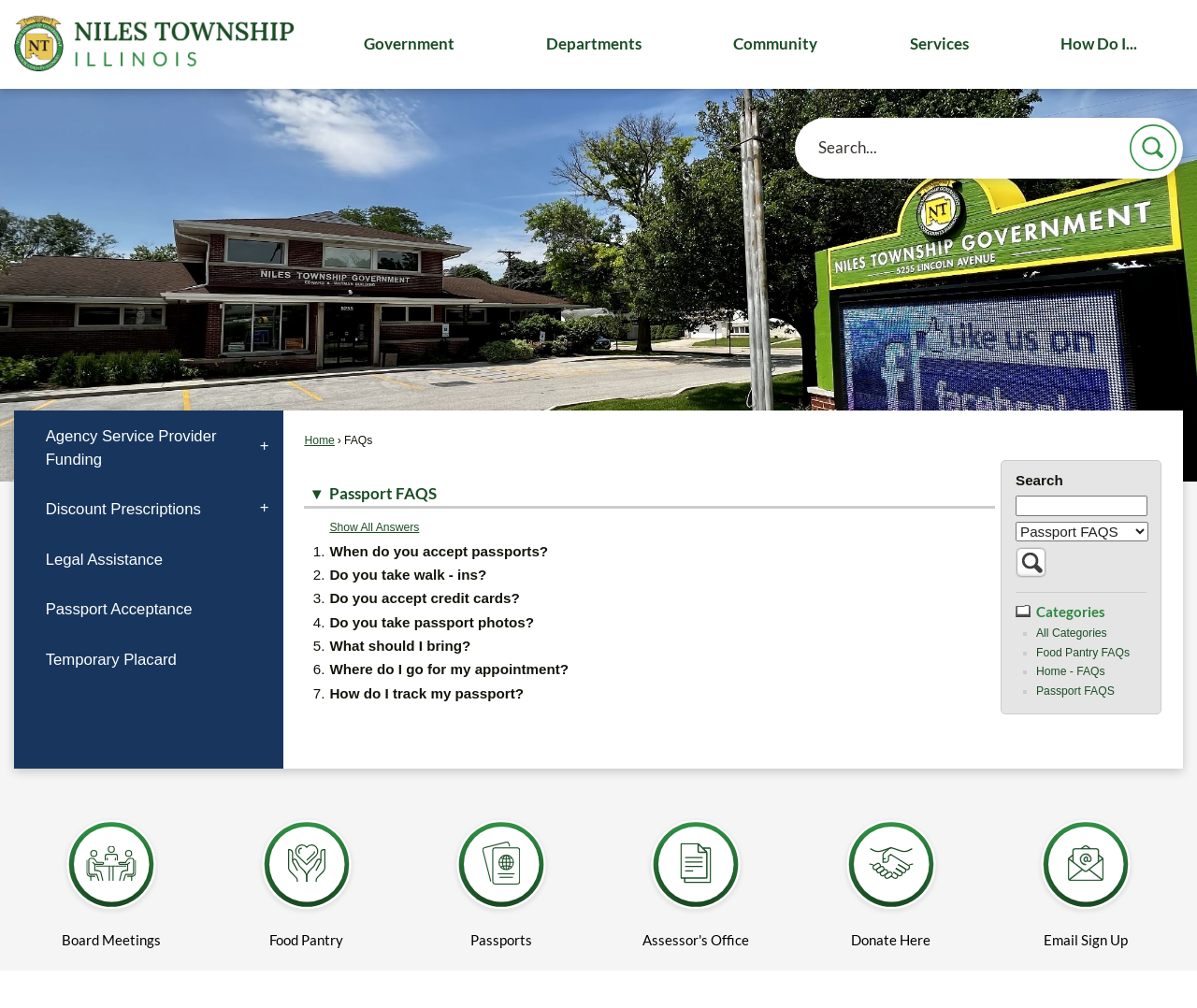Respond with a single word or phrase to the following question:
How many FAQs are listed under the 'Passport FAQS' category?

7